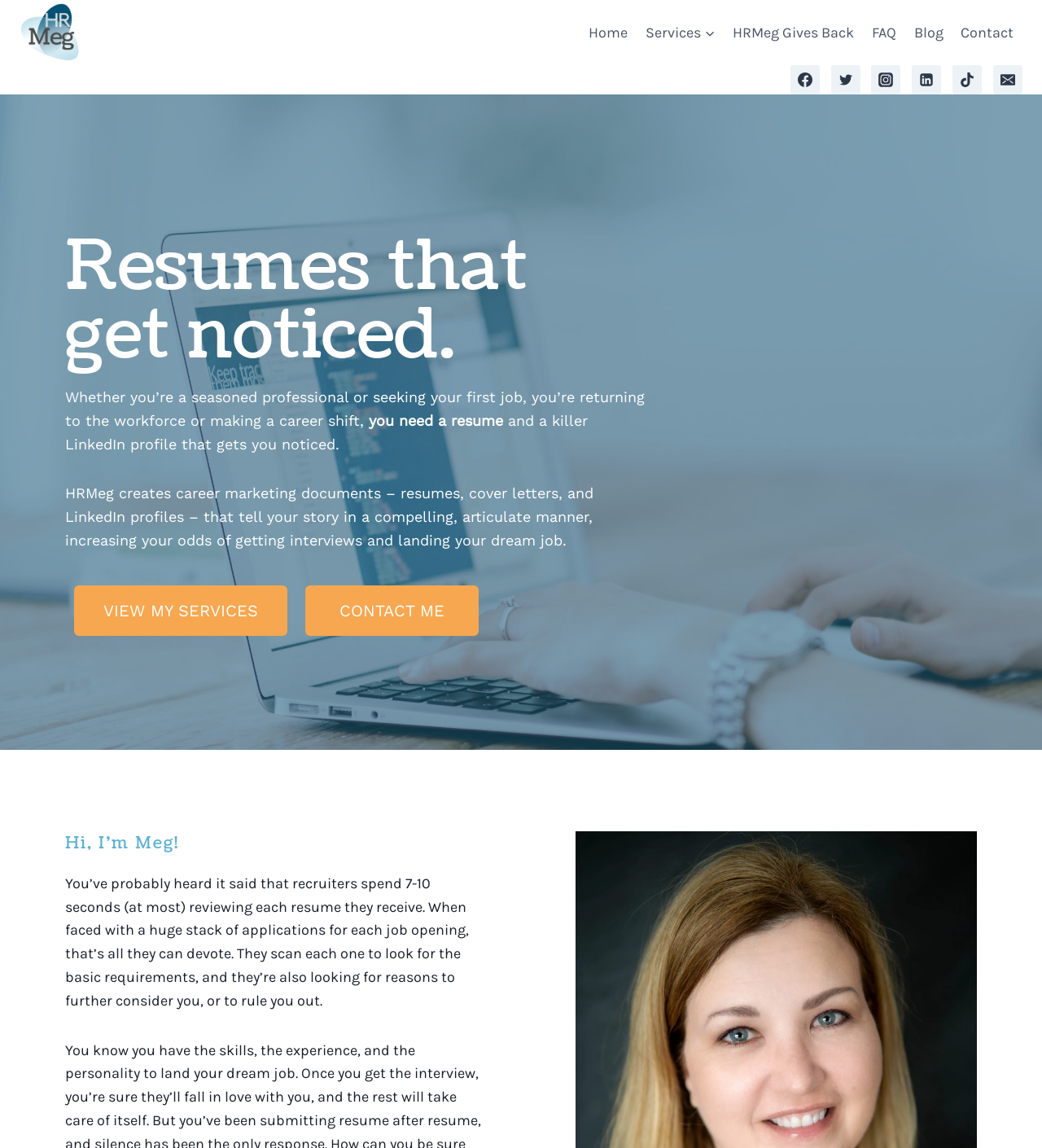How long do recruiters spend reviewing each resume?
Using the screenshot, give a one-word or short phrase answer.

7-10 seconds